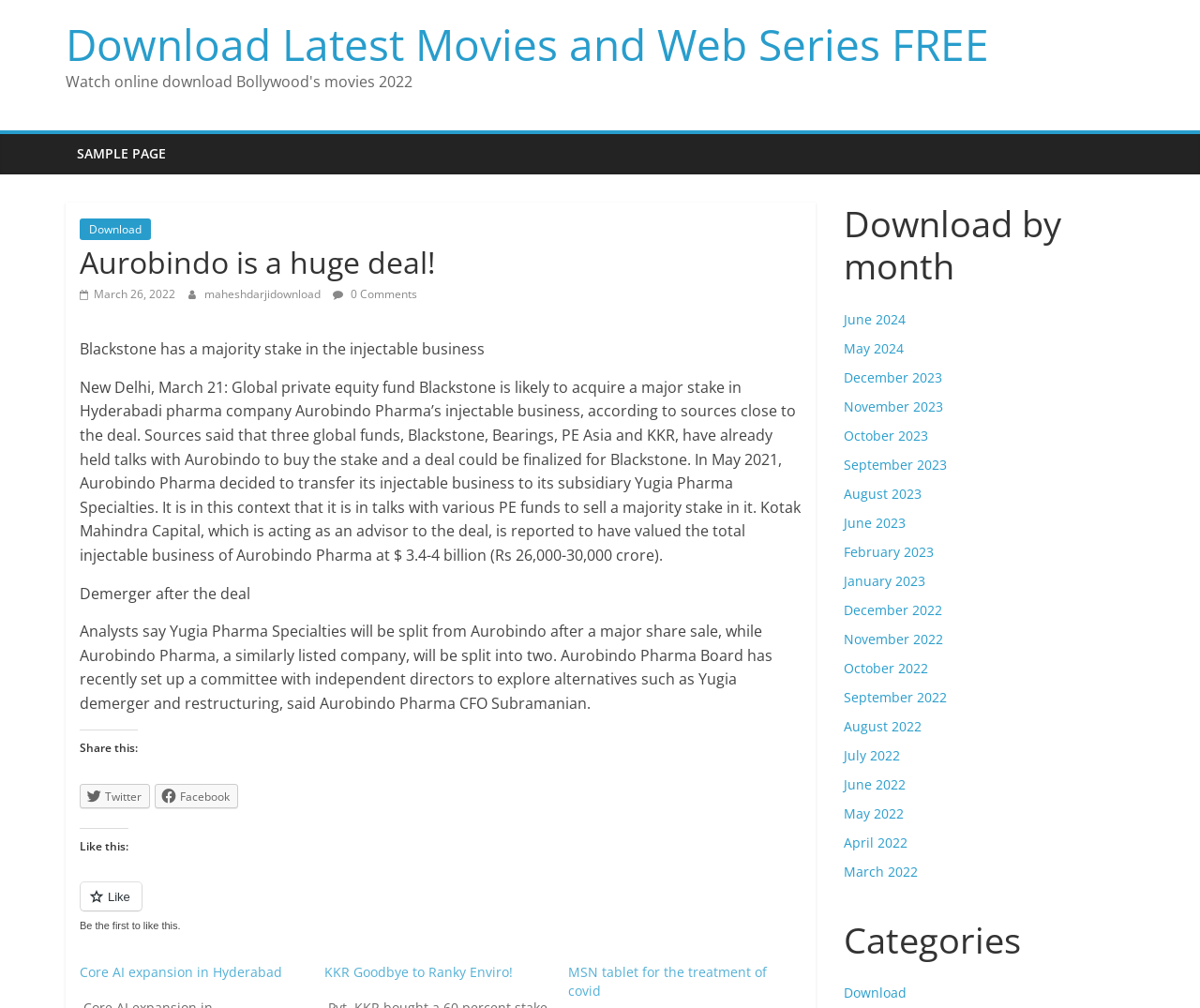What is the main topic of this webpage?
Please provide a comprehensive answer based on the contents of the image.

Based on the webpage content, it appears that the main topic is Aurobindo Pharma, specifically its injectable business and potential deal with Blackstone.